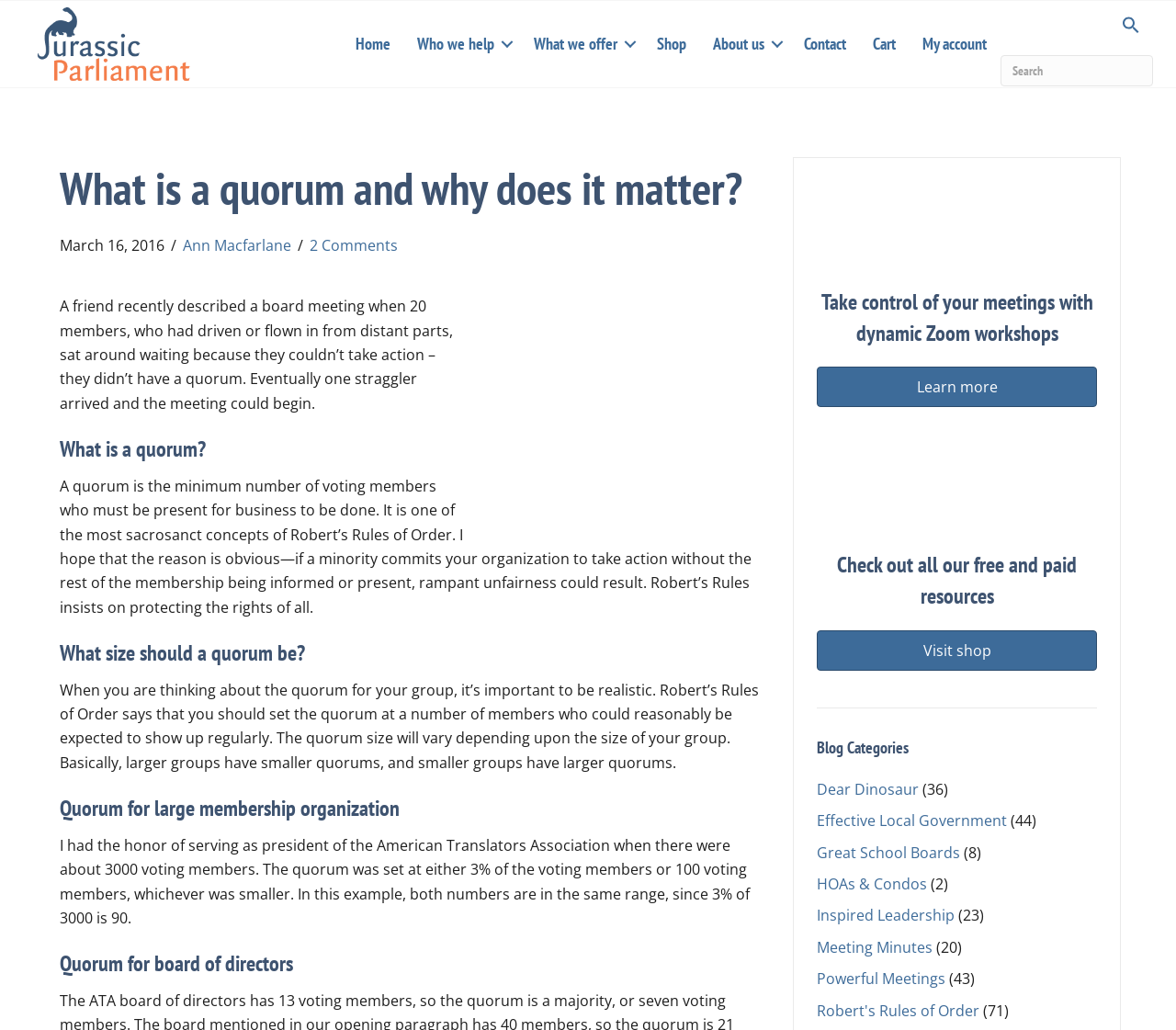Why is a quorum important in Robert's Rules of Order?
Based on the screenshot, provide your answer in one word or phrase.

To protect the rights of all